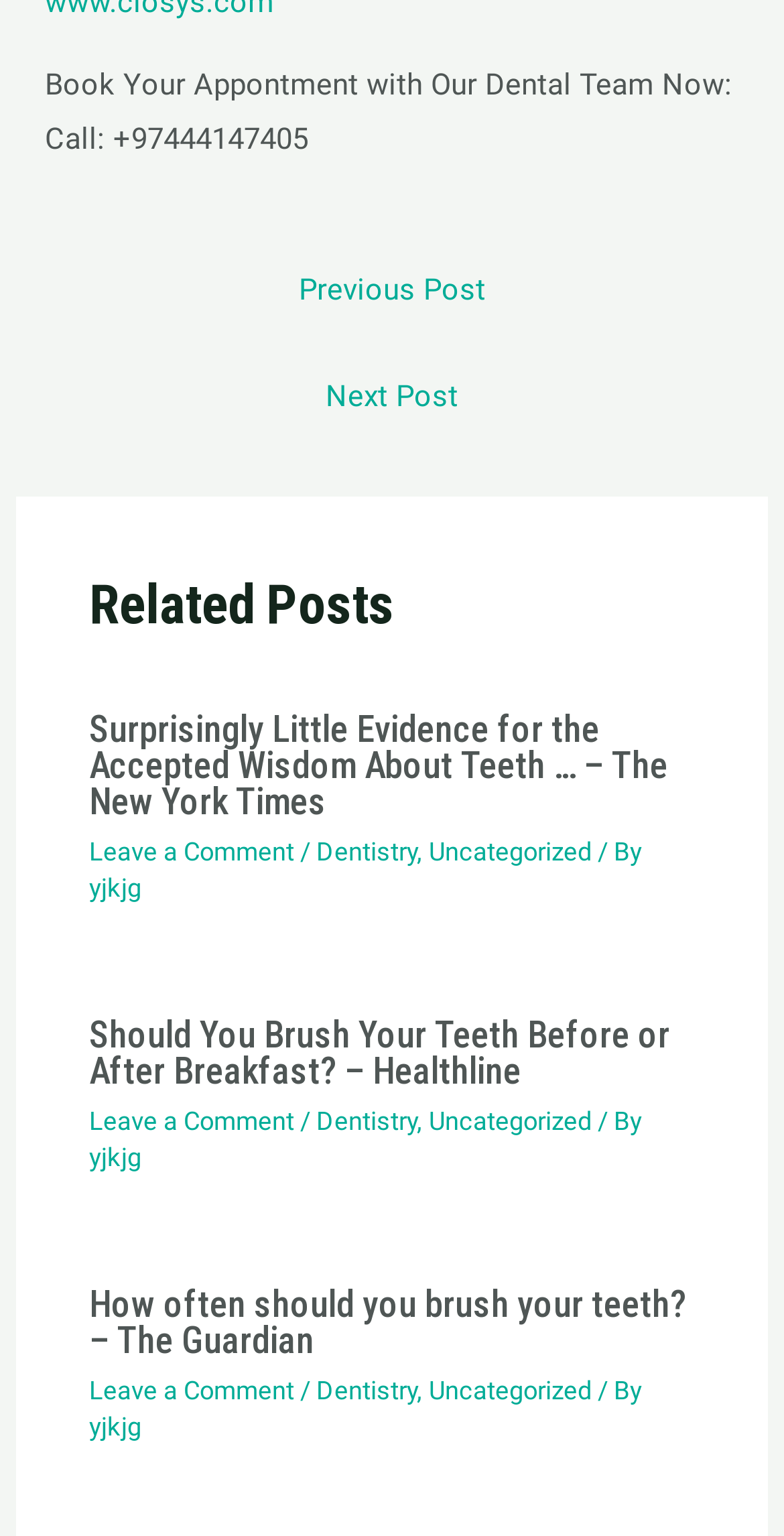Please identify the bounding box coordinates of the element that needs to be clicked to execute the following command: "Click the 'Previous Post' link". Provide the bounding box using four float numbers between 0 and 1, formatted as [left, top, right, bottom].

[0.044, 0.169, 0.956, 0.214]